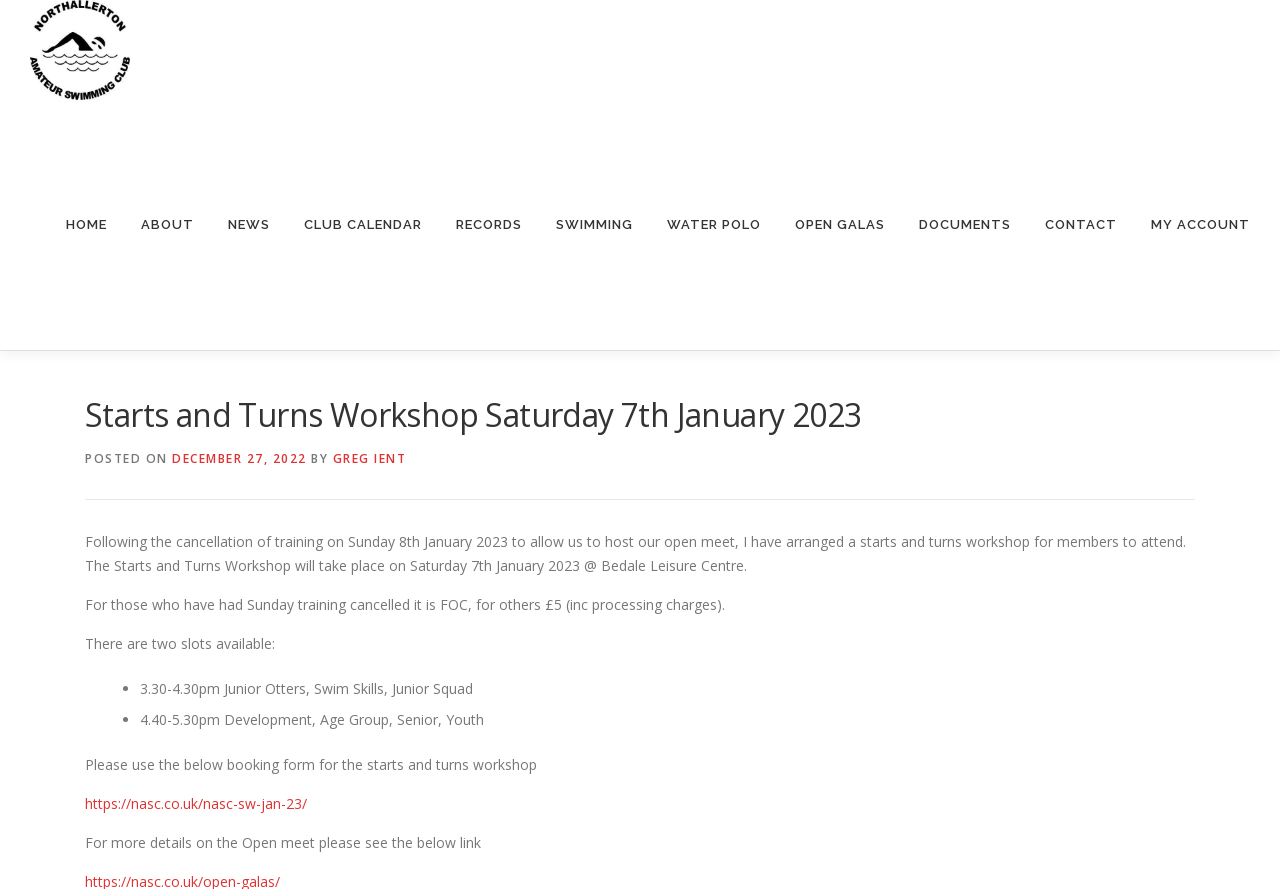How much does the workshop cost for others?
Look at the screenshot and respond with a single word or phrase.

£5